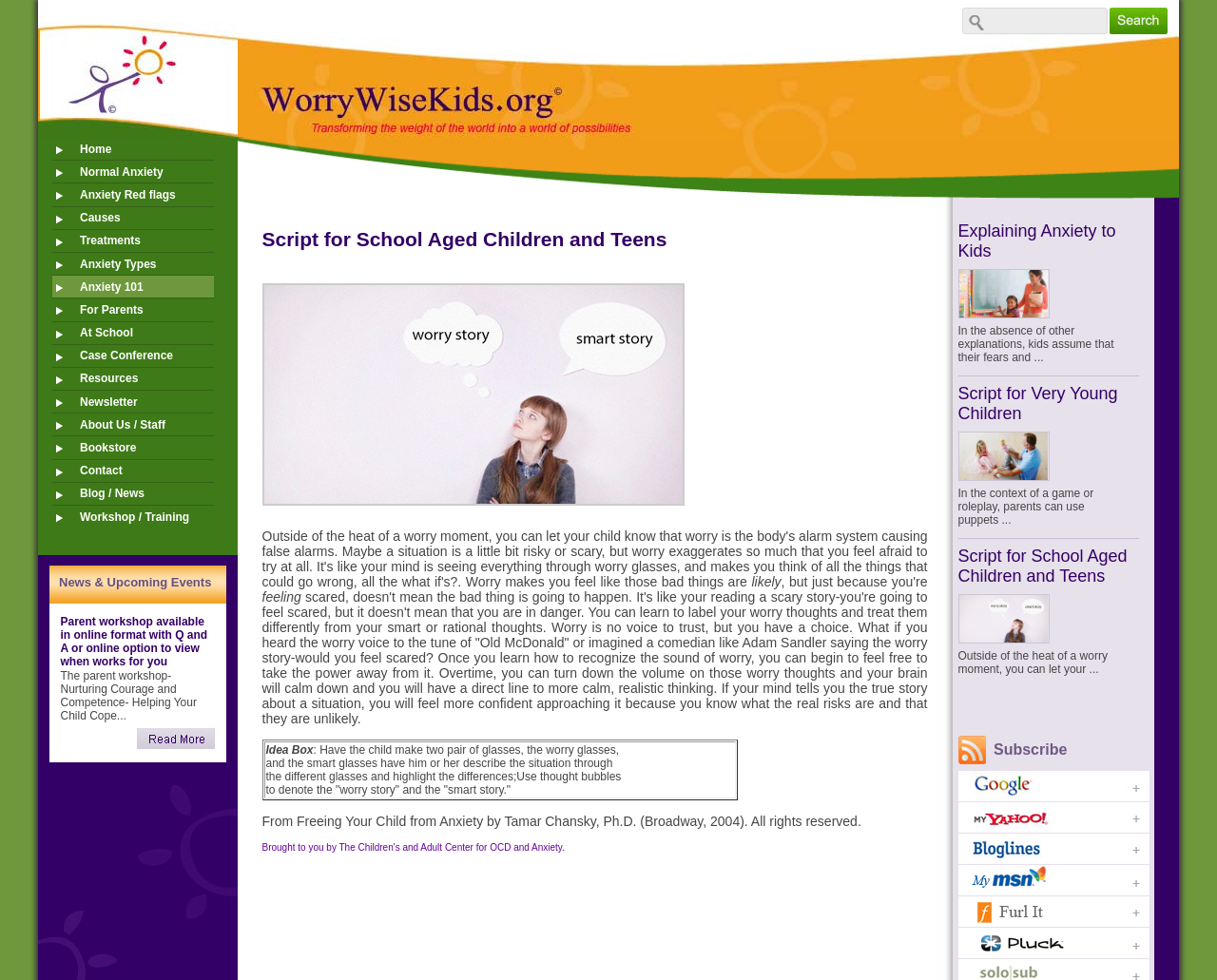Find the bounding box coordinates for the area that should be clicked to accomplish the instruction: "Click on 'The Flying House'".

None